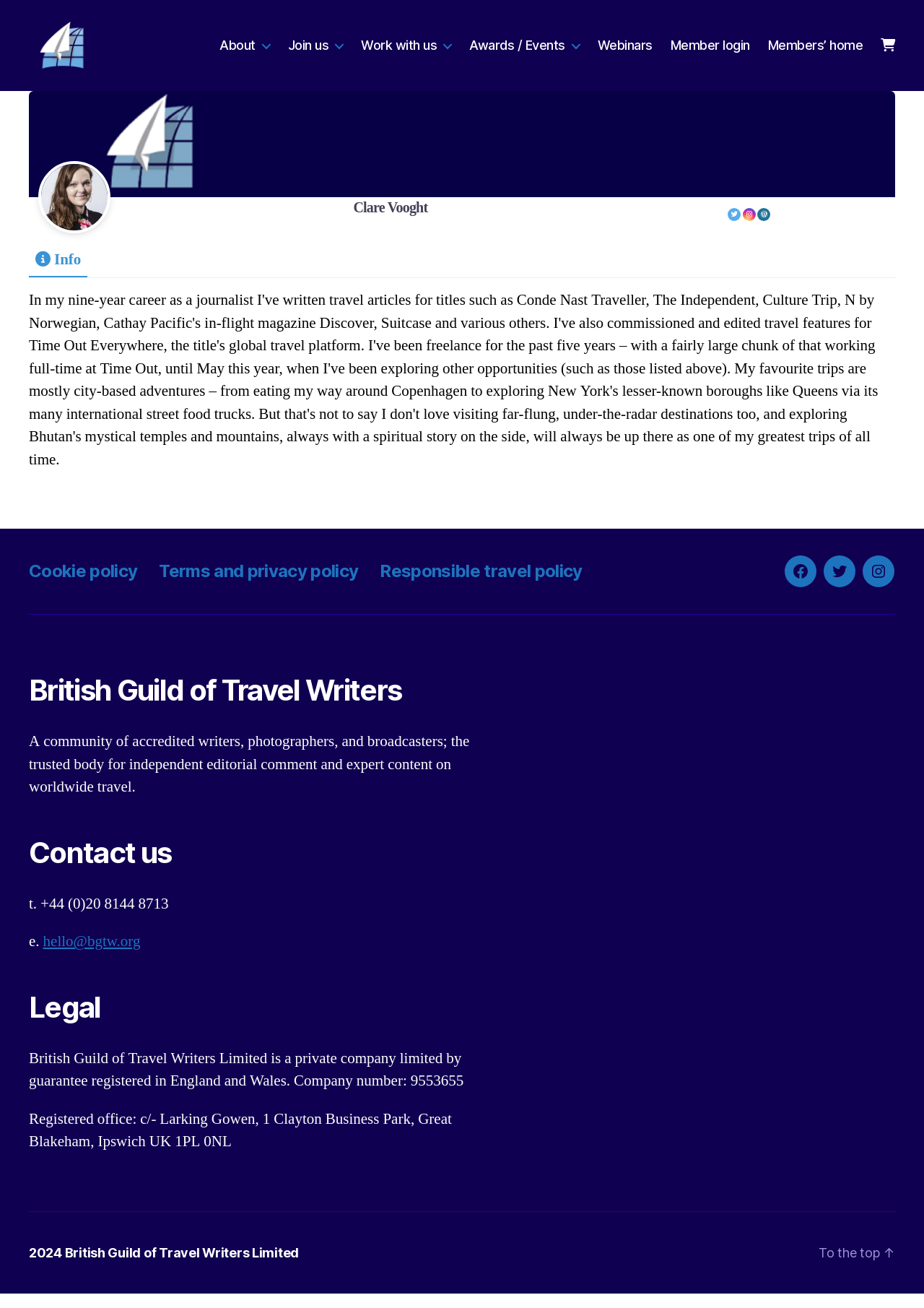Using the information shown in the image, answer the question with as much detail as possible: What is the phone number to contact?

The phone number can be found in the Contact us section of the webpage, where it is displayed as 't. +44 (0)20 8144 8713'.